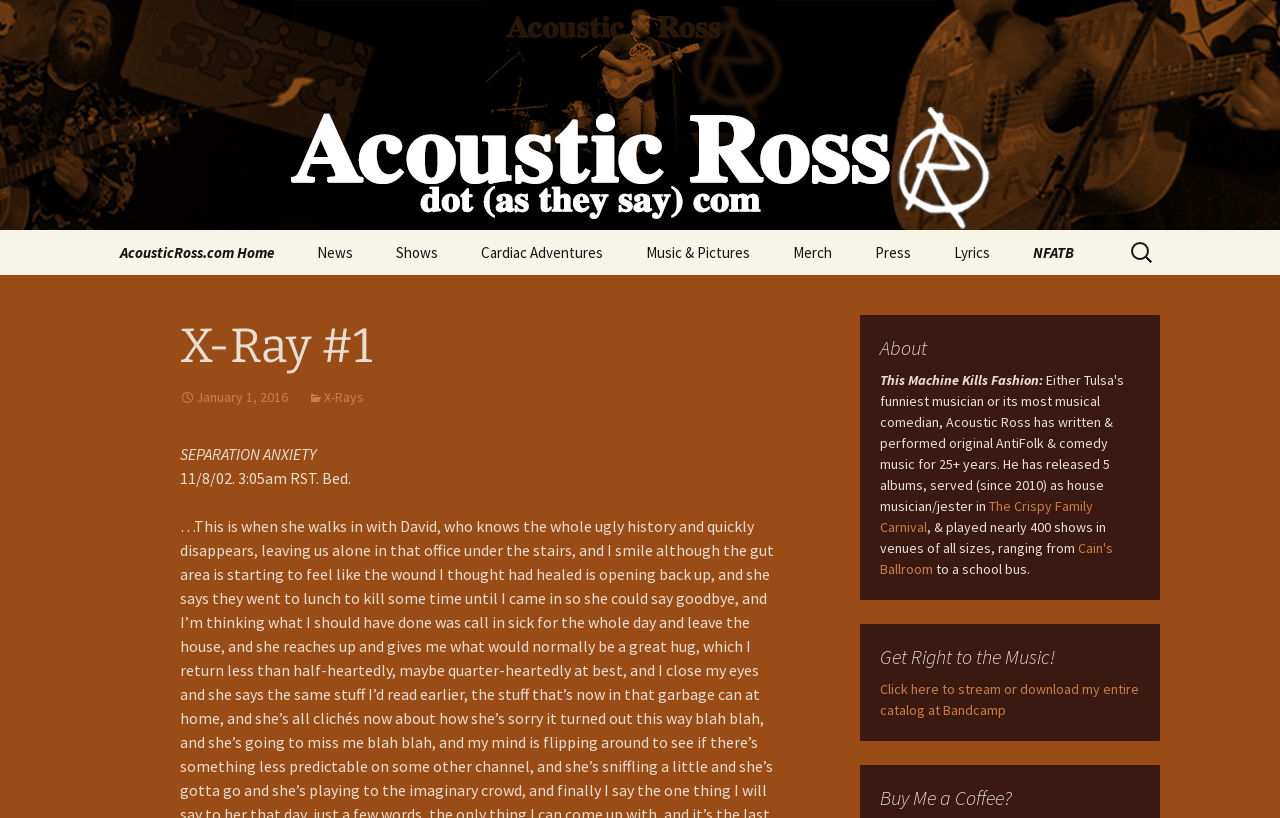Identify the bounding box coordinates of the clickable region necessary to fulfill the following instruction: "Stream or download music from Bandcamp". The bounding box coordinates should be four float numbers between 0 and 1, i.e., [left, top, right, bottom].

[0.688, 0.831, 0.89, 0.879]